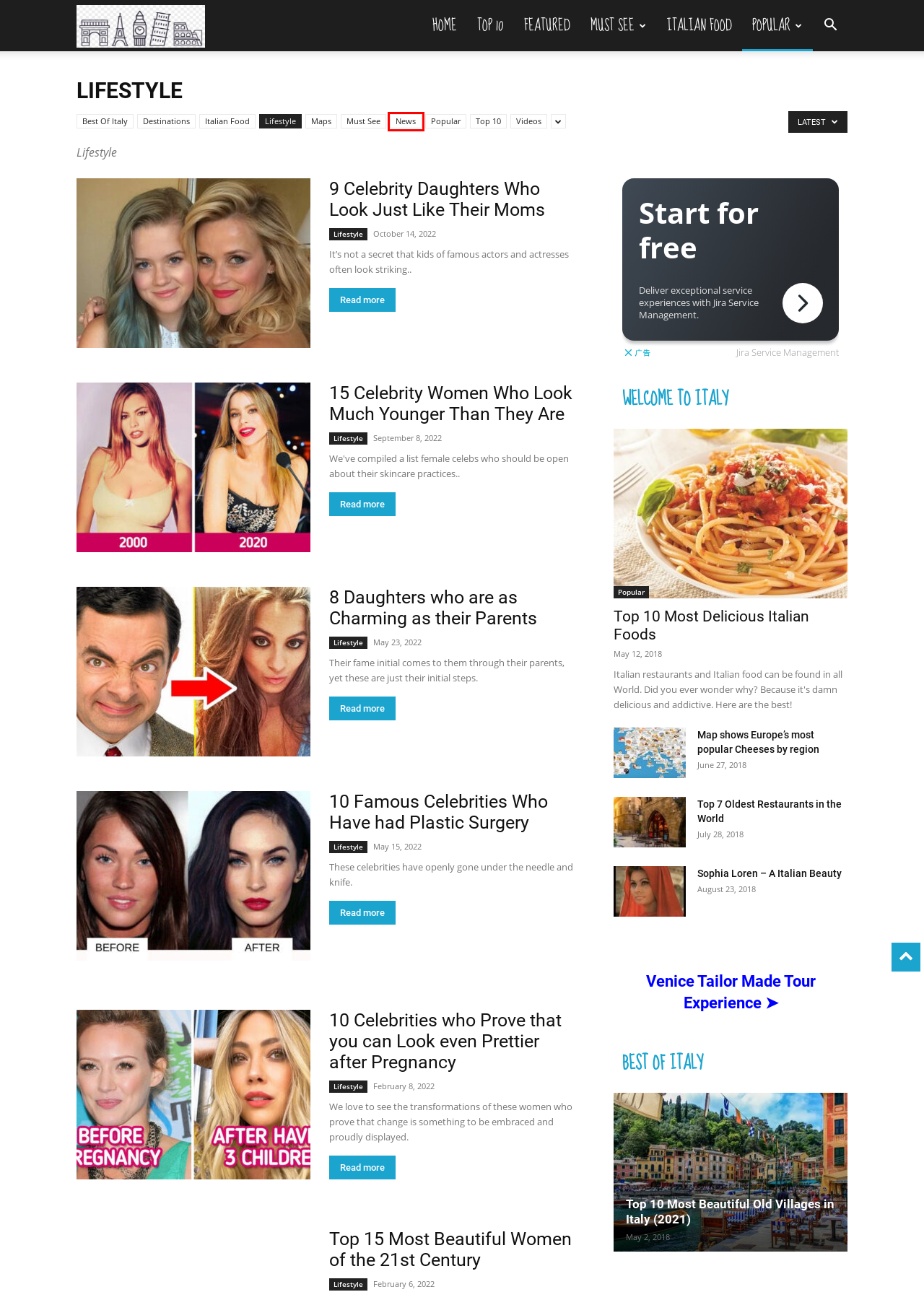Look at the screenshot of a webpage, where a red bounding box highlights an element. Select the best description that matches the new webpage after clicking the highlighted element. Here are the candidates:
A. News | This is Italy
B. Sophia Loren – A Italian Beauty | This is Italy
C. 10 Famous Celebrities Who Have had Plastic Surgery | This is Italy
D. 9 Celebrity Daughters Who Look Just Like Their Moms | This is Italy
E. Top 15 Most Beautiful Women of the 21st Century | This is Italy
F. 15 Celebrity Women Who Look Much Younger Than They Are | This is Italy
G. Map shows Europe’s most popular Cheeses by region | This is Italy
H. Top 10 | This is Italy

A